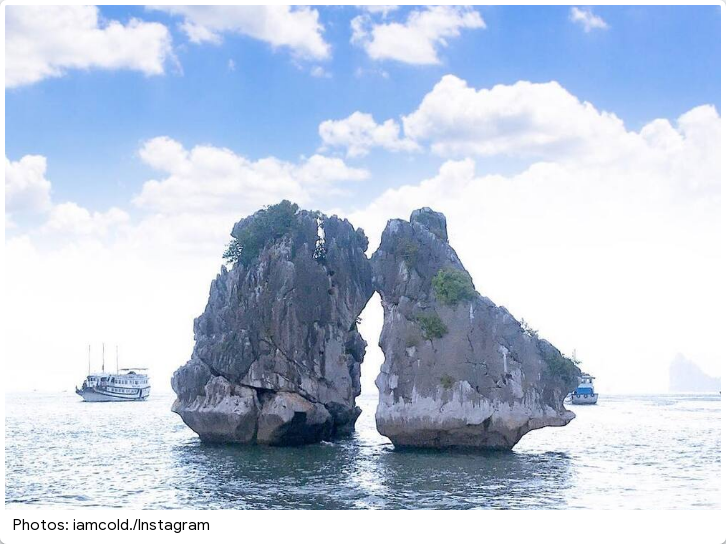Respond to the question below with a single word or phrase:
Where is the islet located?

Halong Bay, Vietnam